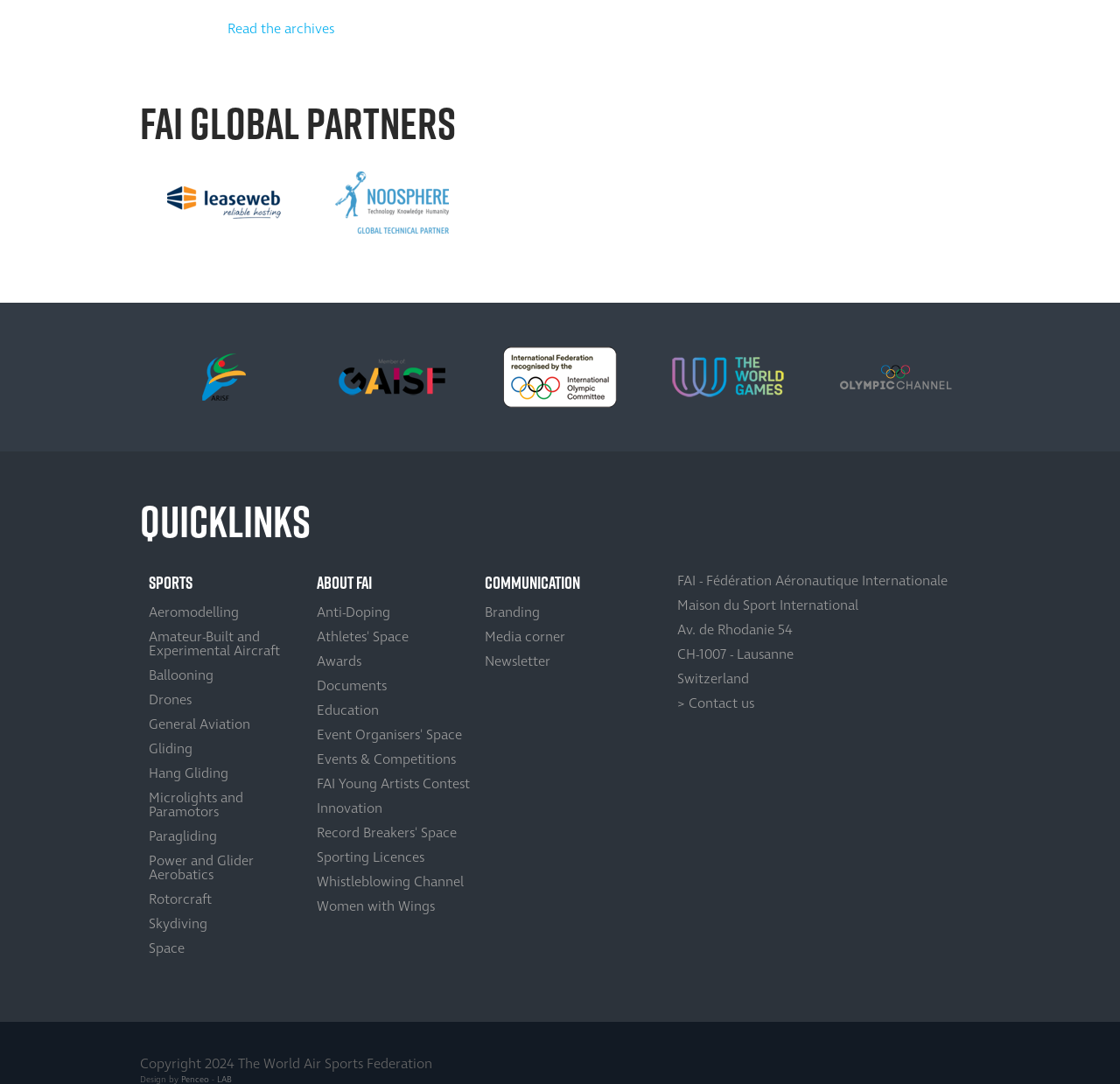Provide the bounding box coordinates of the area you need to click to execute the following instruction: "Select the 'Leaseweb' option".

[0.125, 0.138, 0.275, 0.235]